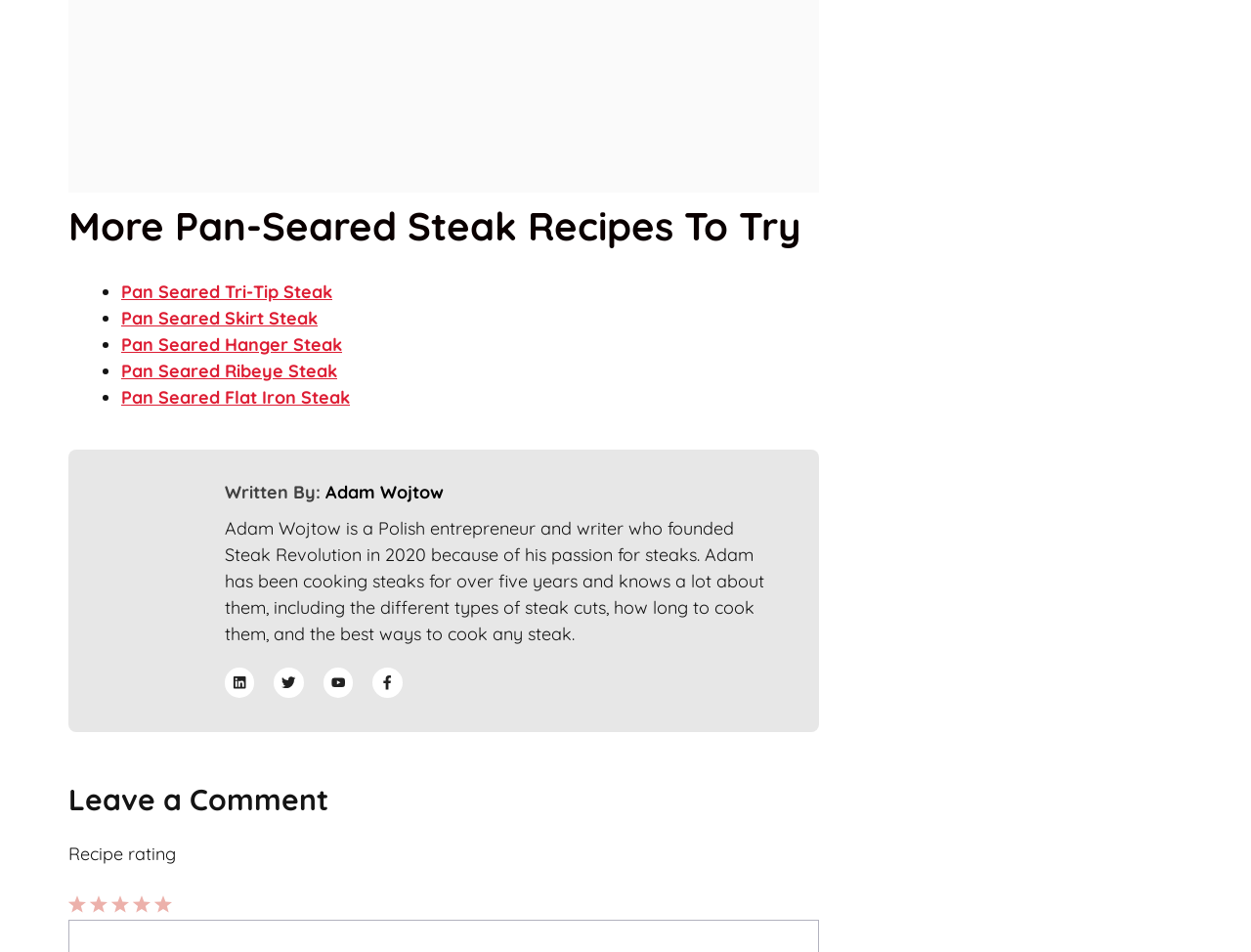Identify and provide the bounding box coordinates of the UI element described: "aria-label="instagram link"". The coordinates should be formatted as [left, top, right, bottom], with each number being a float between 0 and 1.

[0.258, 0.701, 0.282, 0.733]